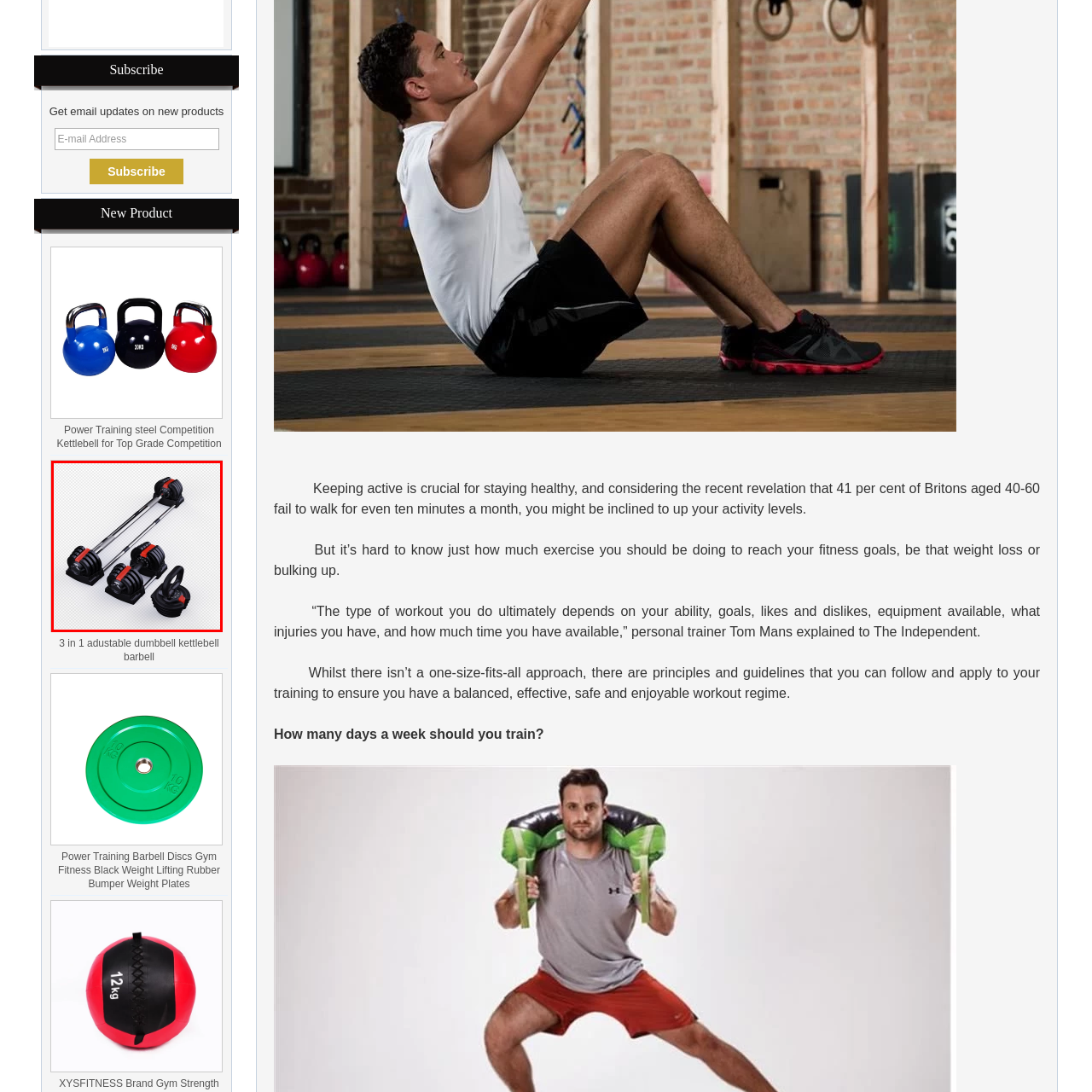Analyze the picture within the red frame, What type of exercises is this equipment suitable for? 
Provide a one-word or one-phrase response.

strength training and conditioning